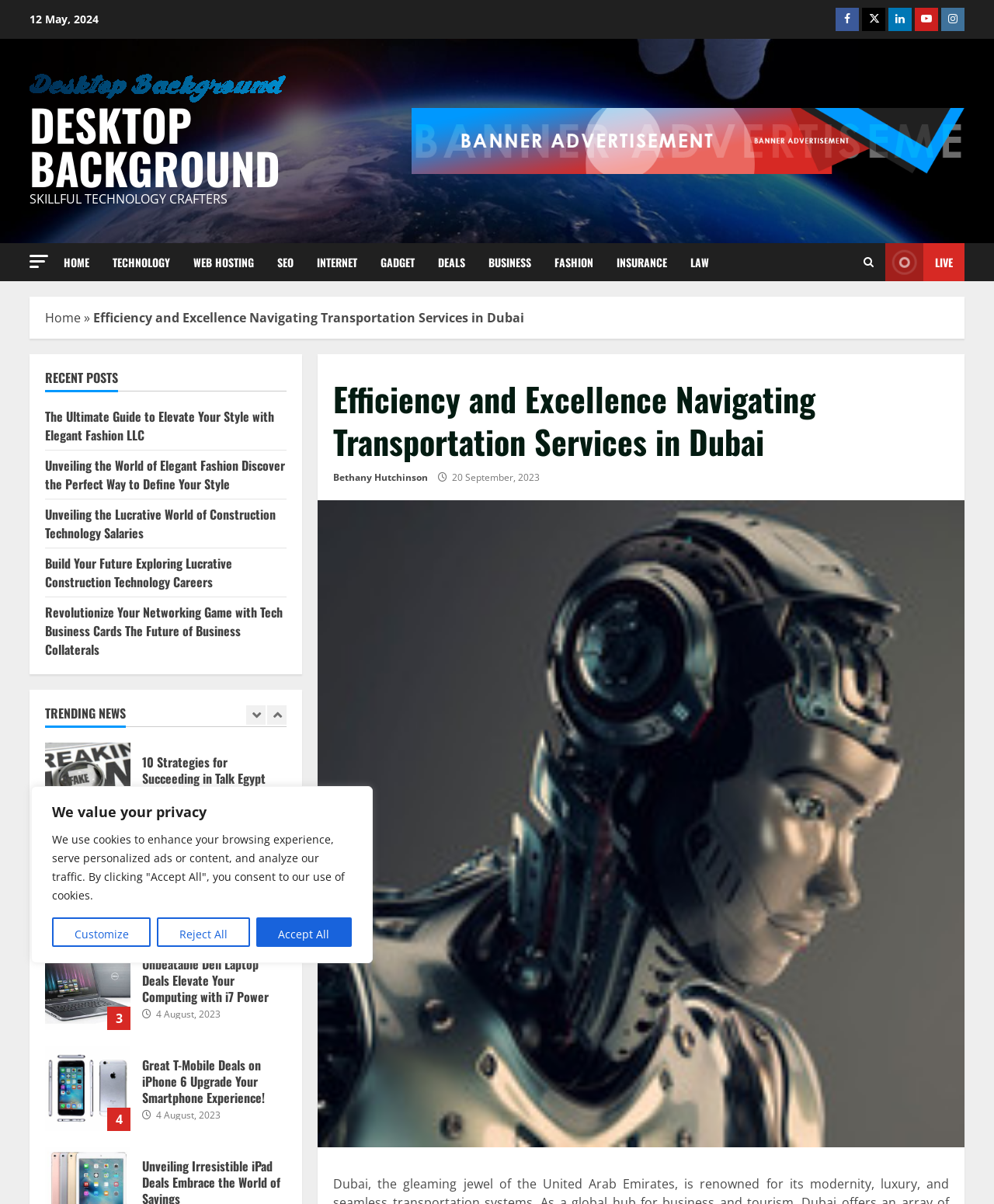Identify the coordinates of the bounding box for the element that must be clicked to accomplish the instruction: "Click on the Facebook link".

[0.841, 0.006, 0.864, 0.026]